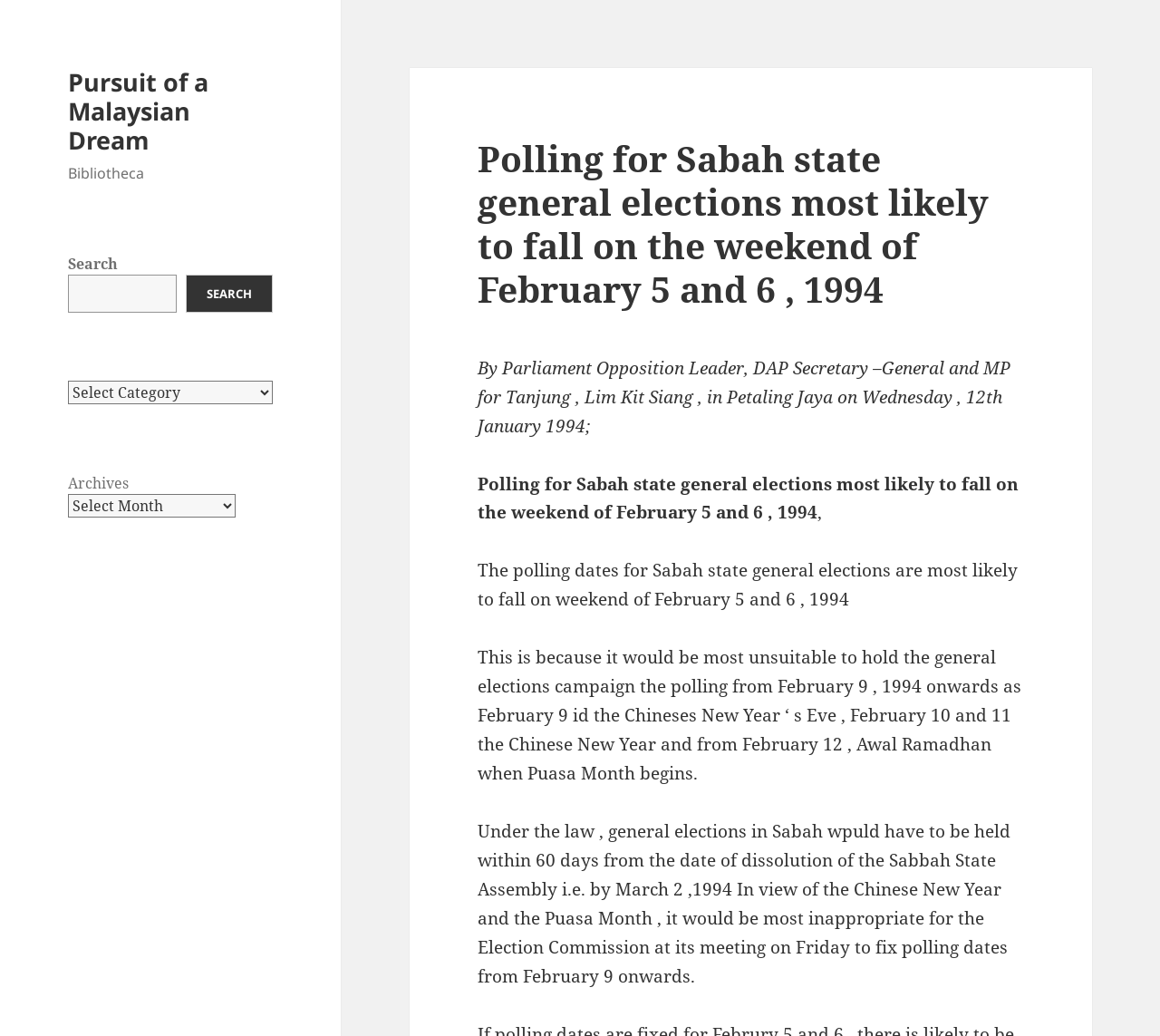What is the deadline for holding general elections in Sabah?
From the screenshot, provide a brief answer in one word or phrase.

March 2, 1994